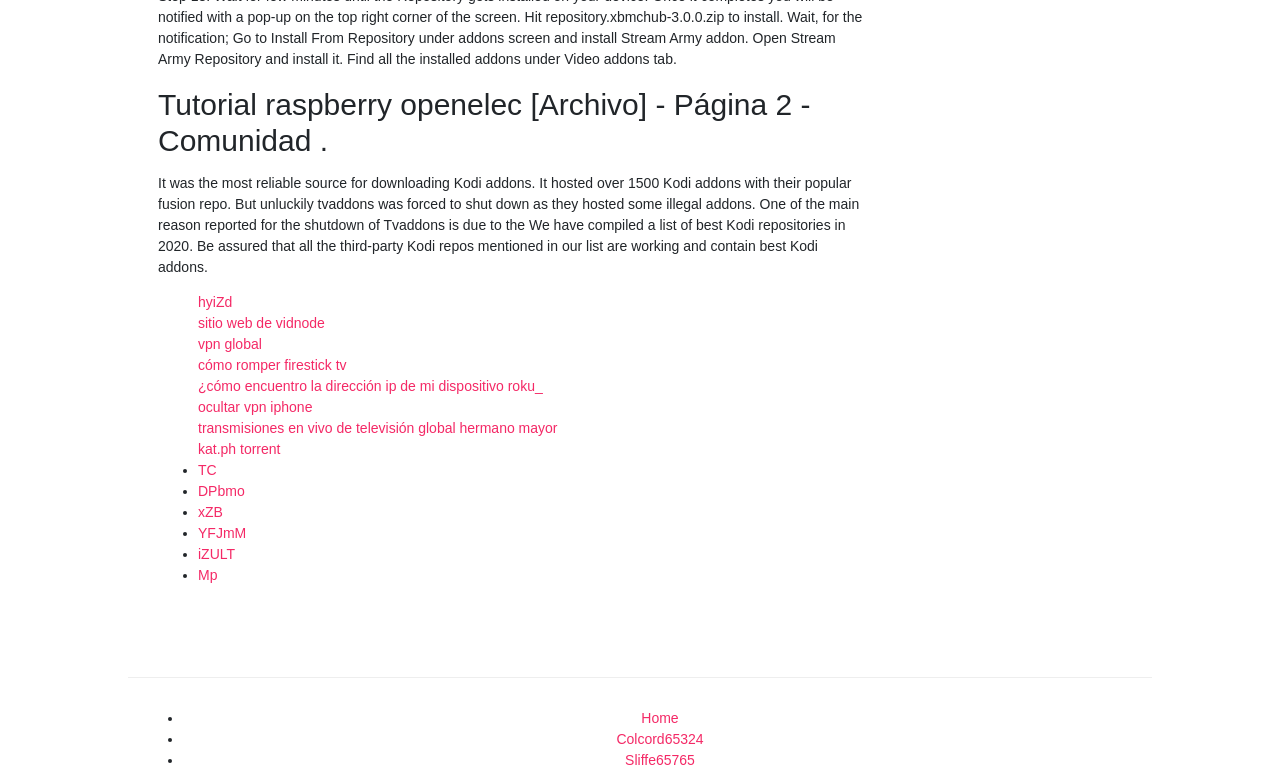Identify the bounding box coordinates of the region I need to click to complete this instruction: "Read more about cómo romper firestick tv".

[0.155, 0.465, 0.271, 0.486]